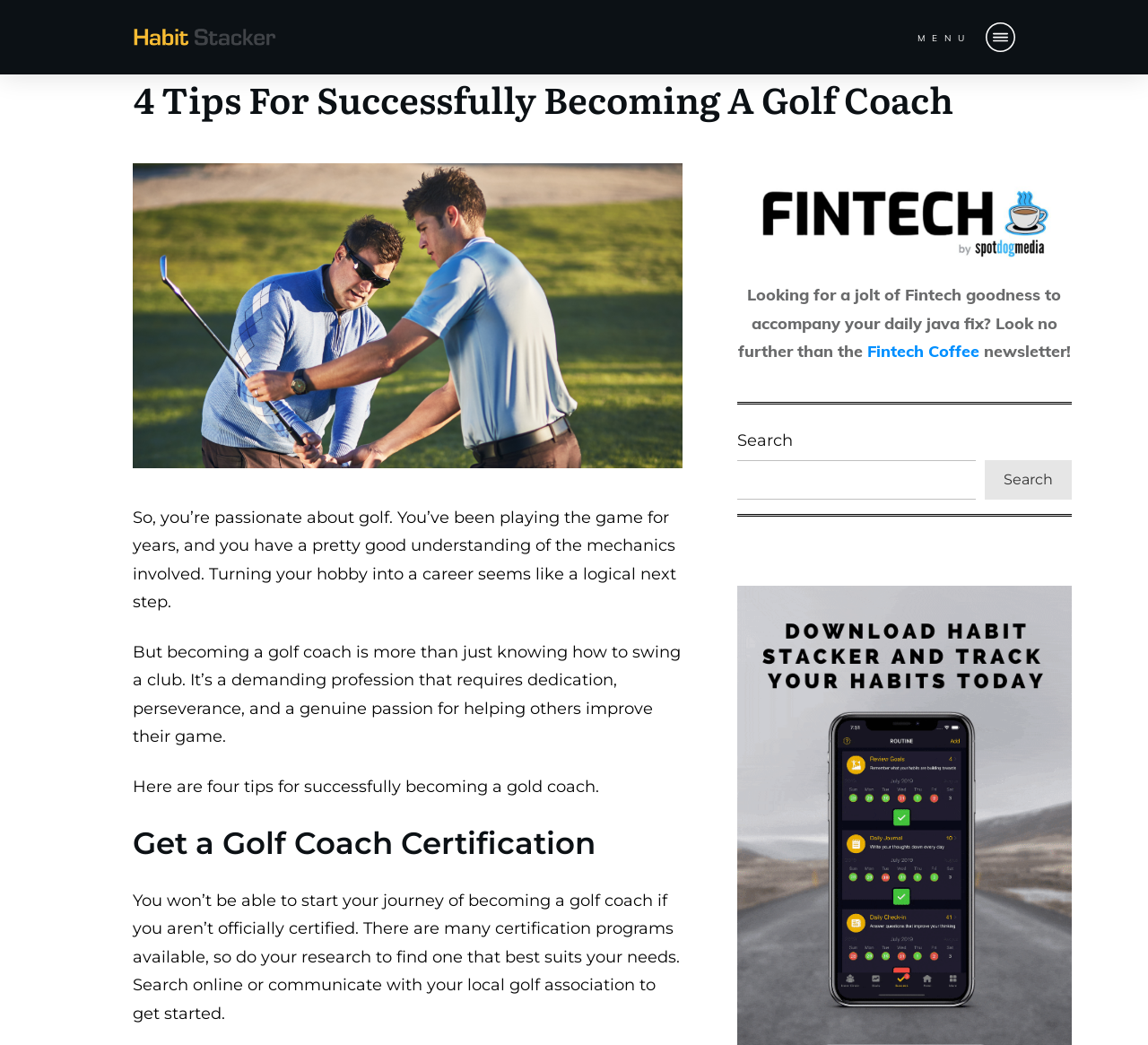Provide a single word or phrase to answer the given question: 
How many tips are provided for becoming a golf coach?

Four